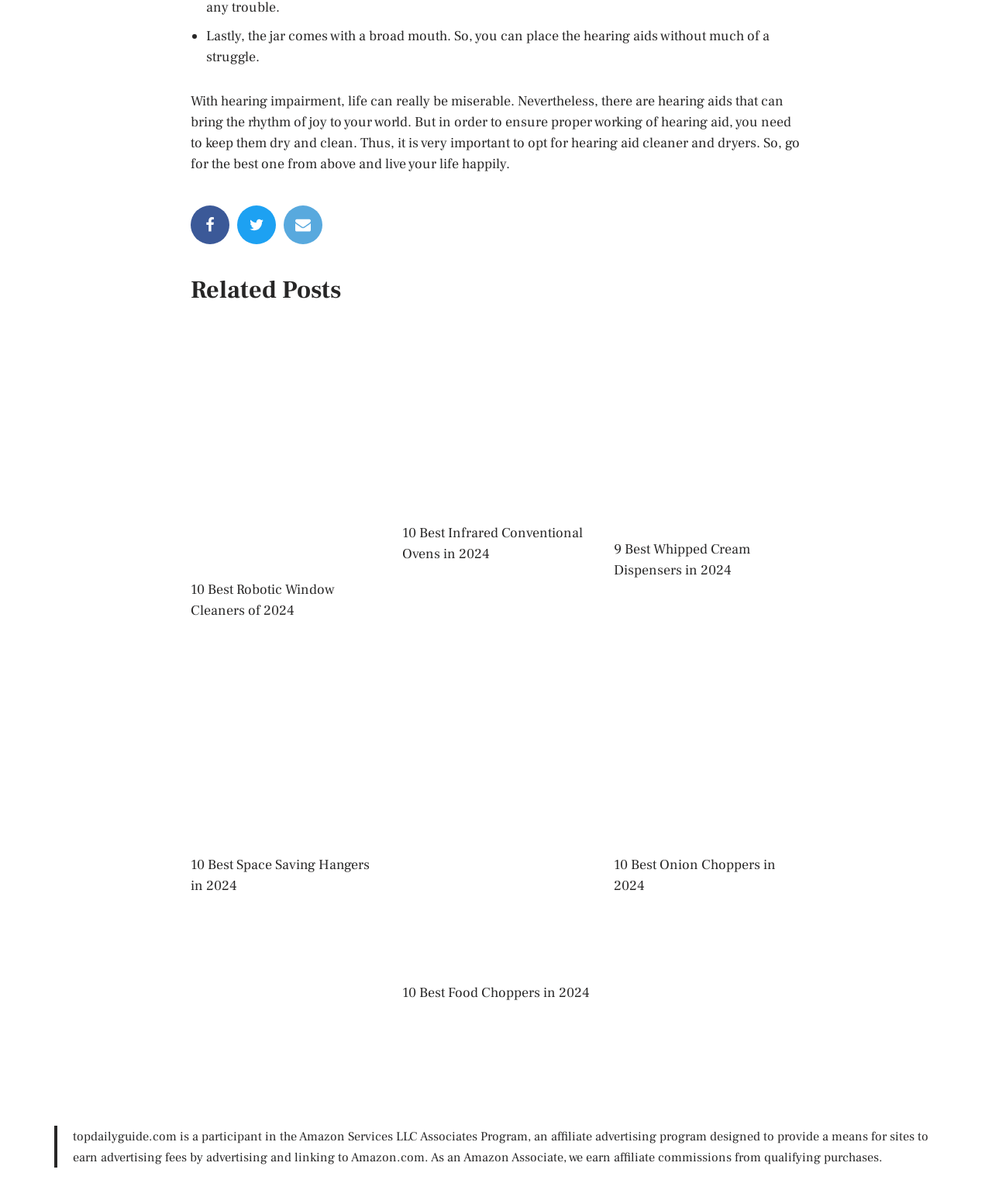Locate the bounding box coordinates of the segment that needs to be clicked to meet this instruction: "Visit 10 Best Robotic Window Cleaners of 2024".

[0.192, 0.482, 0.337, 0.514]